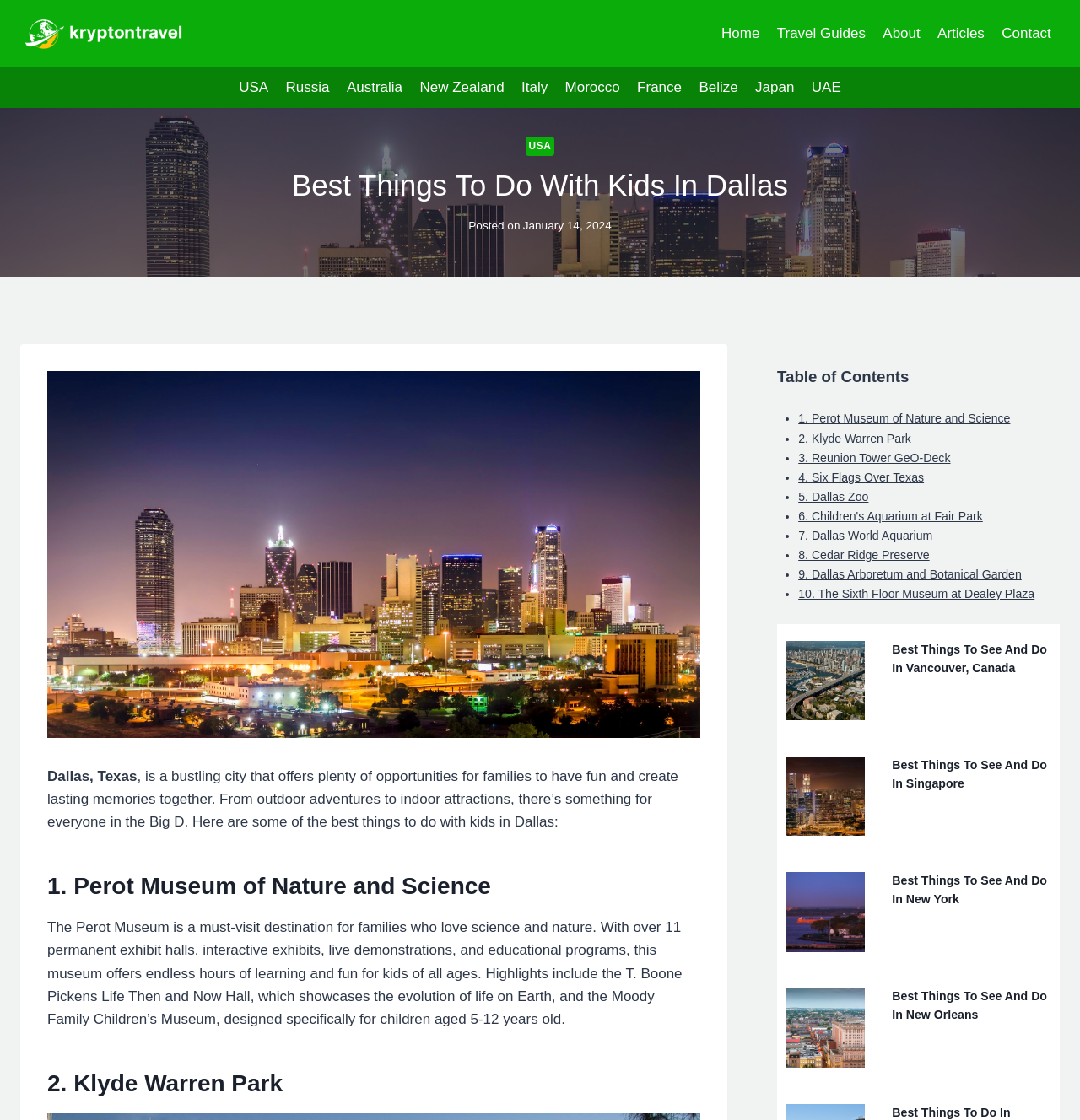Determine the bounding box coordinates of the element's region needed to click to follow the instruction: "View Table of Contents". Provide these coordinates as four float numbers between 0 and 1, formatted as [left, top, right, bottom].

[0.72, 0.307, 0.981, 0.557]